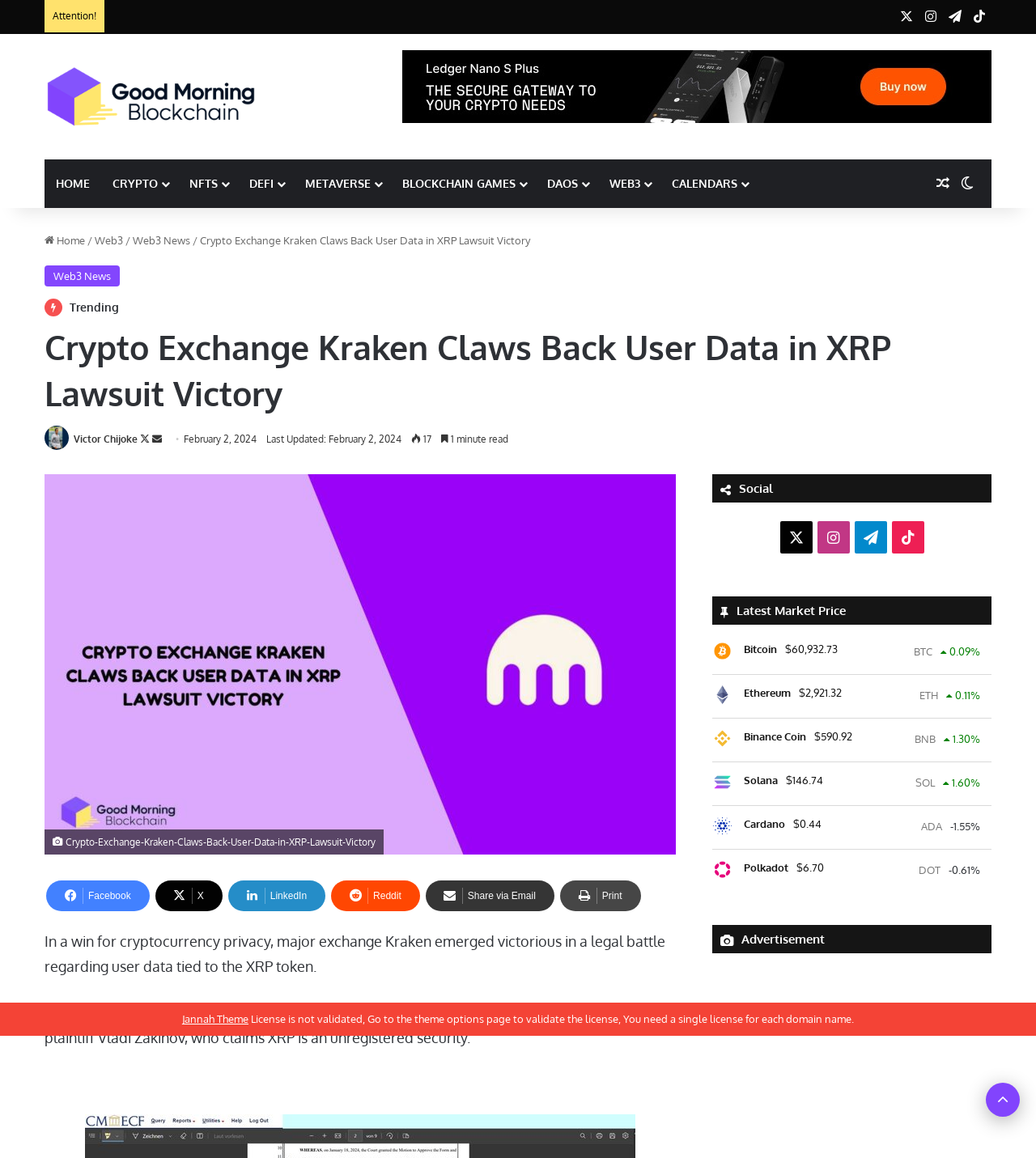Locate the bounding box coordinates of the item that should be clicked to fulfill the instruction: "Click on the logo for gm blockchain".

[0.043, 0.057, 0.248, 0.11]